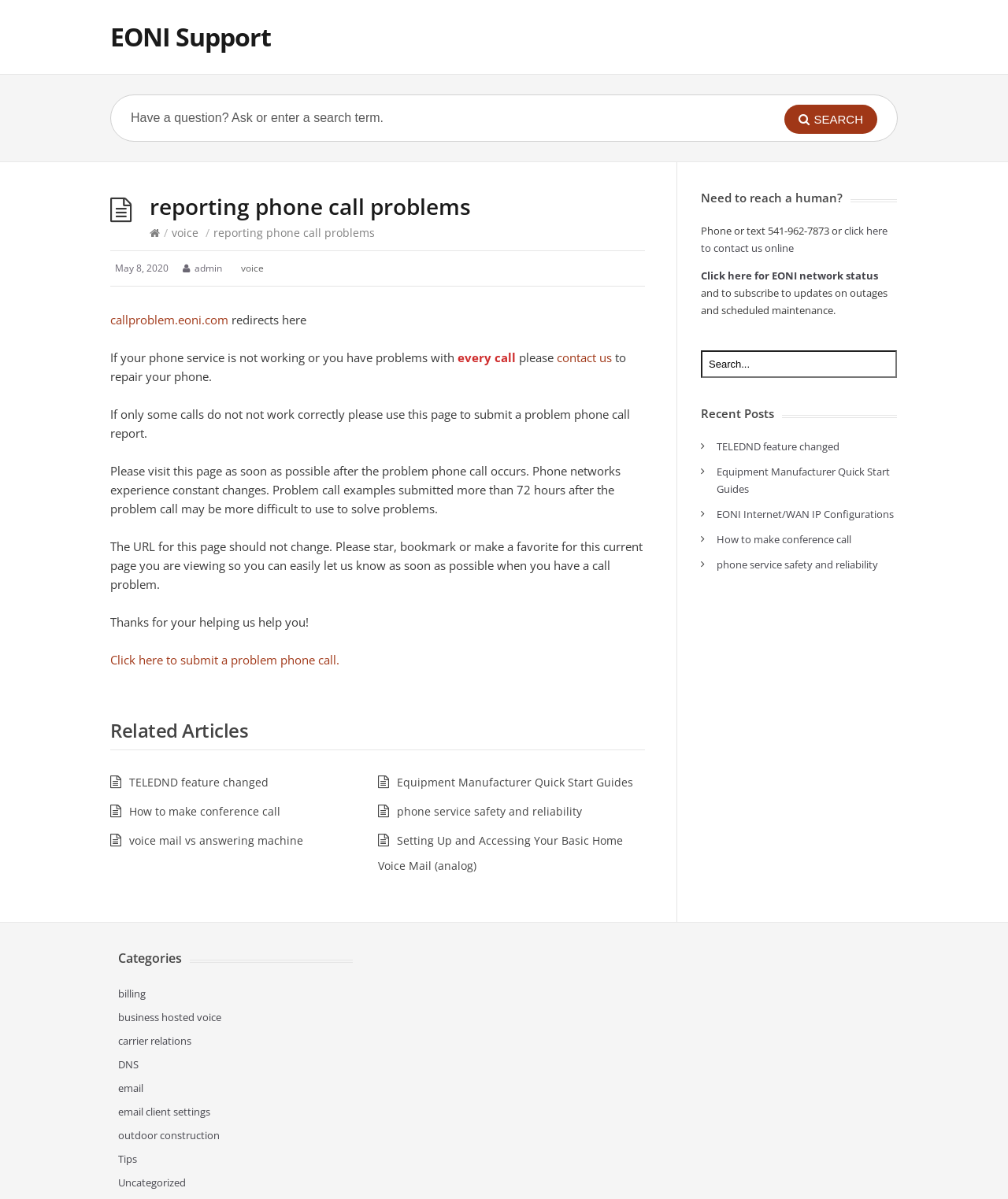How can I contact EONI support?
Please give a detailed answer to the question using the information shown in the image.

In the 'Need to reach a human?' section, it is stated that users can phone or text 541-962-7873 to contact EONI support, or click on the link to contact us online.